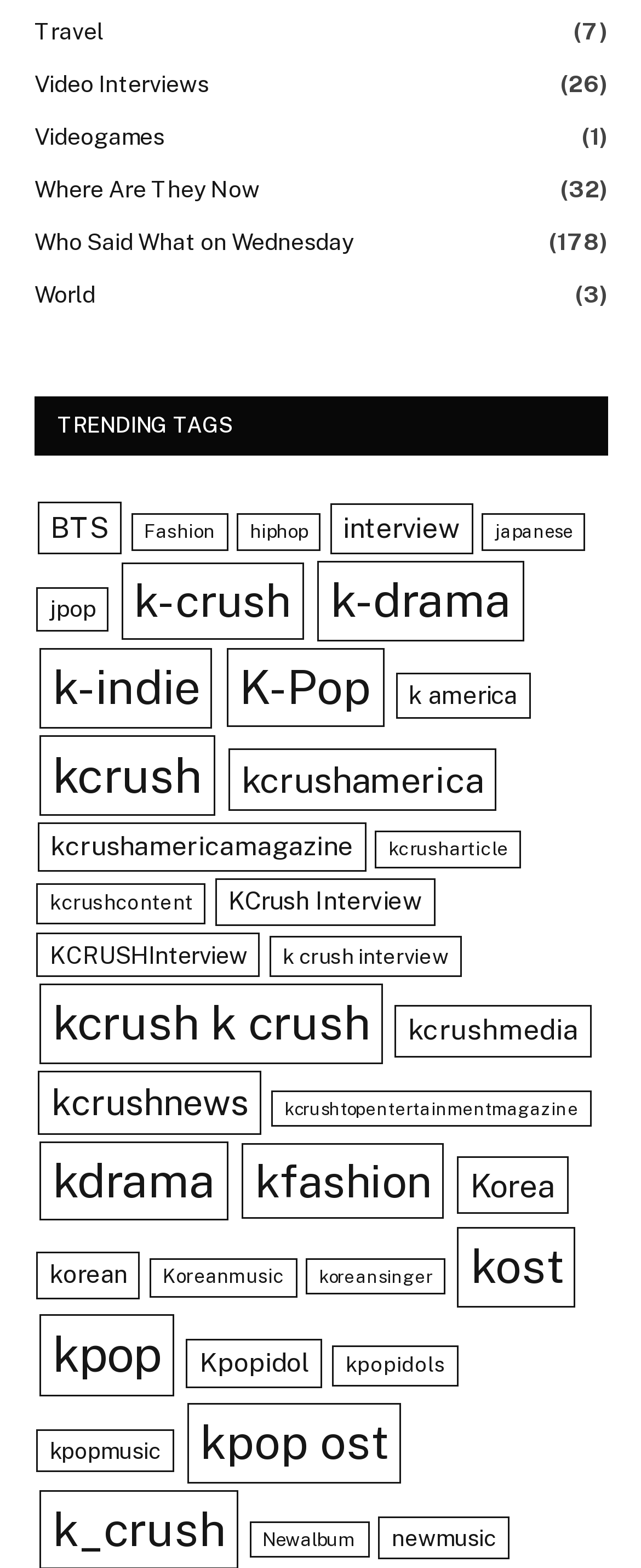Specify the bounding box coordinates of the area to click in order to follow the given instruction: "Click on the 'Travel' link."

[0.054, 0.01, 0.162, 0.032]